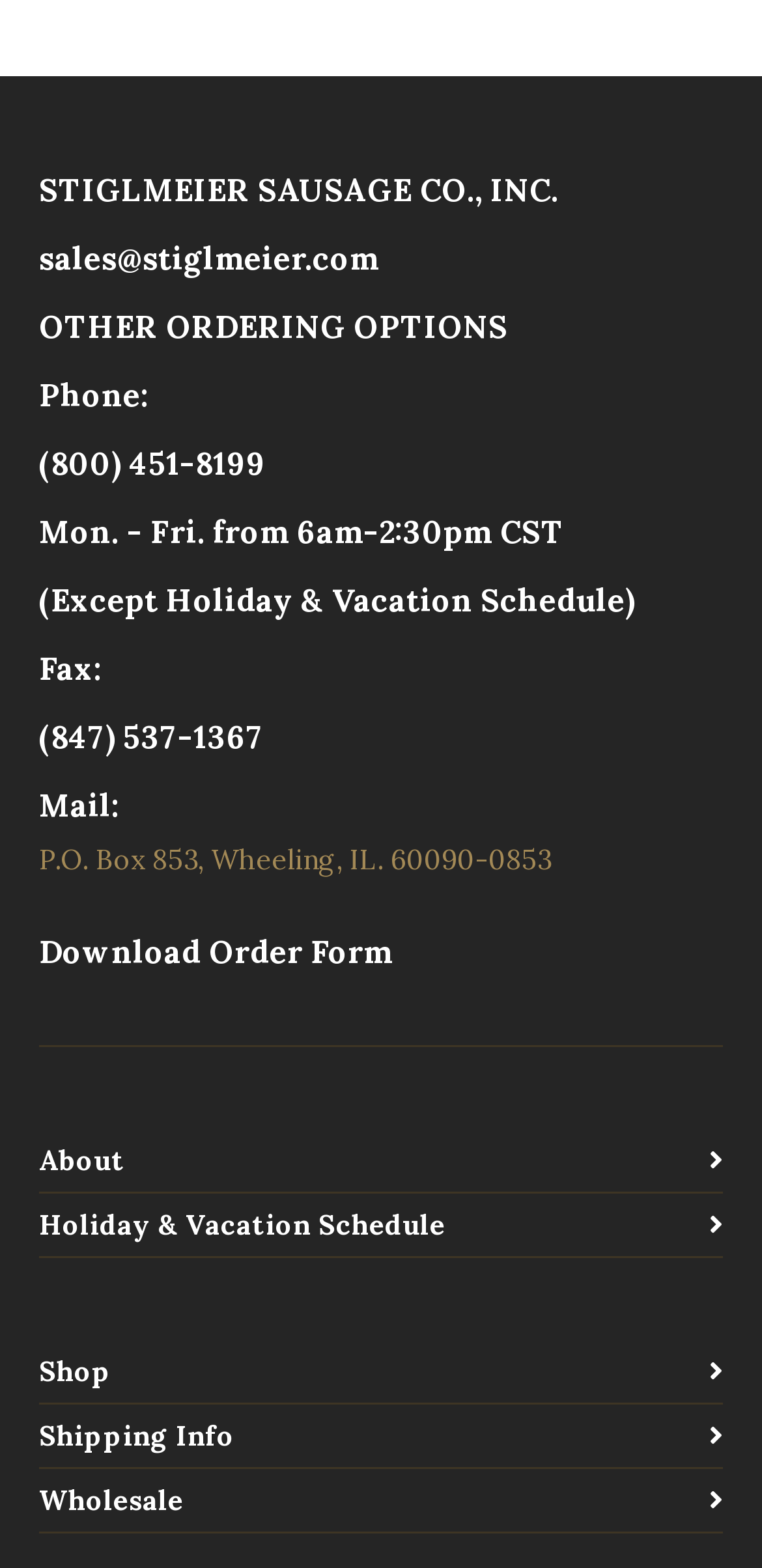How can I download the order form?
Your answer should be a single word or phrase derived from the screenshot.

Click on 'Download Order Form'